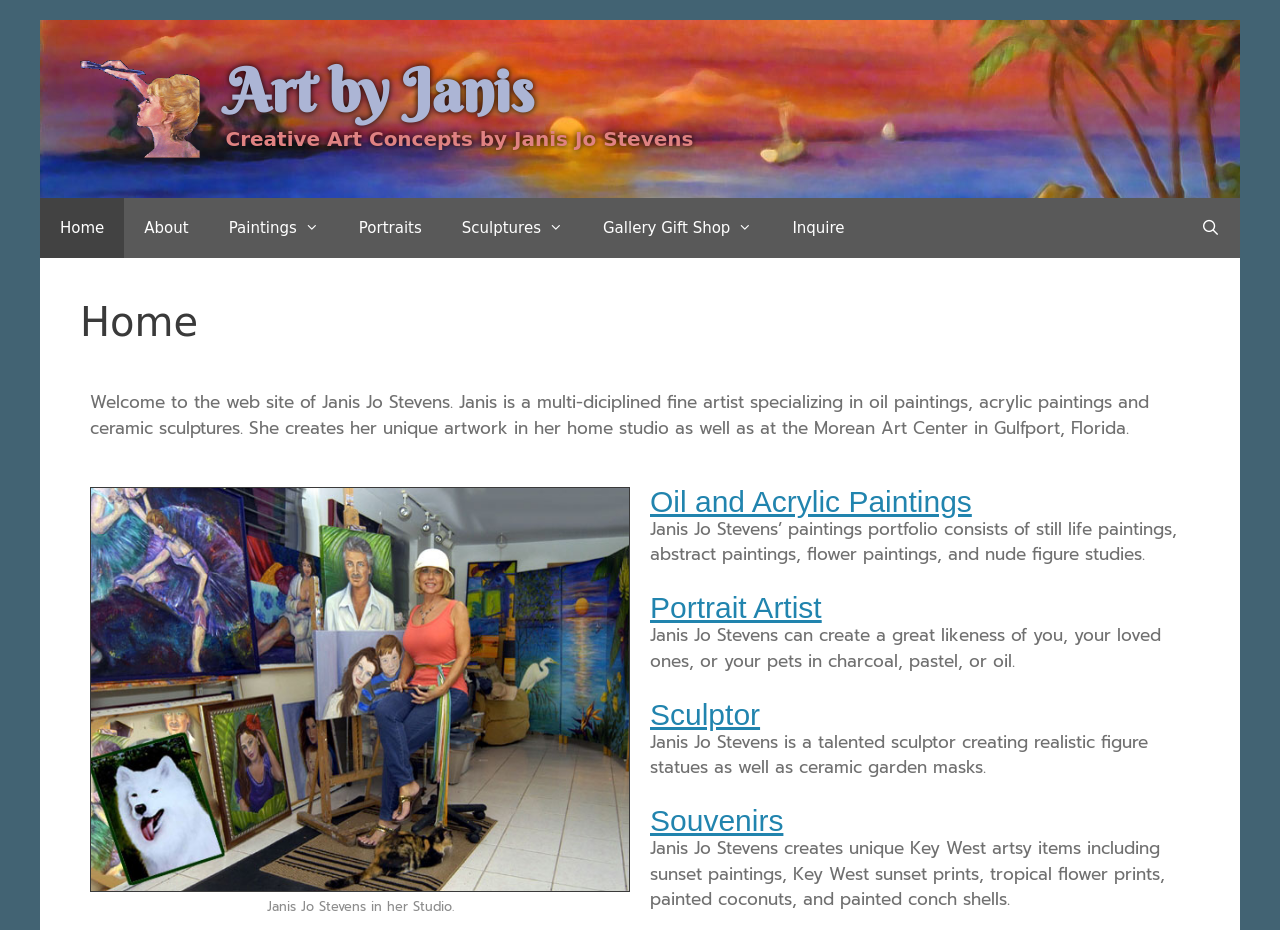With reference to the image, please provide a detailed answer to the following question: What type of art does Janis Jo Stevens specialize in?

I found this information by looking at the StaticText element with the text 'Janis is a multi-diciplined fine artist specializing in oil paintings, acrylic paintings and ceramic sculptures.' This text is located in the main content area of the webpage.